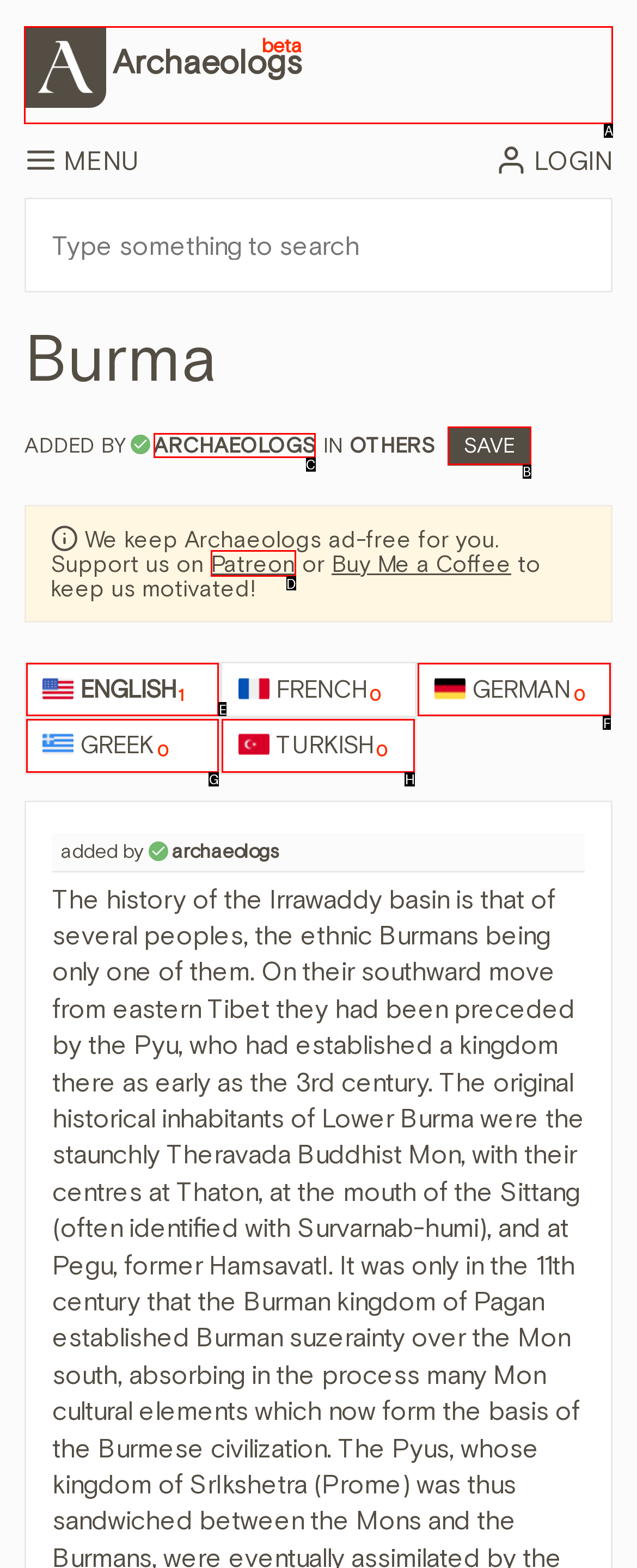Show which HTML element I need to click to perform this task: Go to Archaeologs beta Answer with the letter of the correct choice.

A